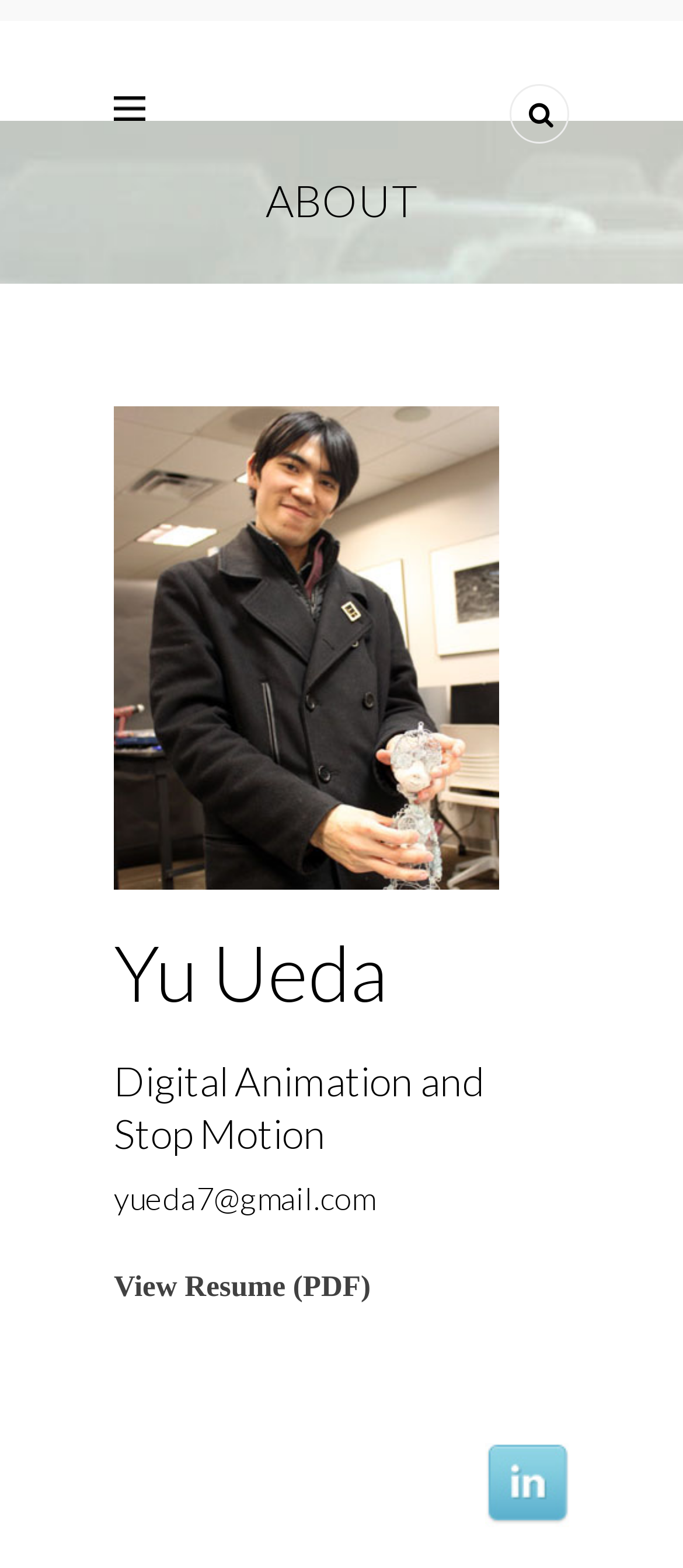What is the email address of Yu Ueda?
Look at the screenshot and respond with a single word or phrase.

yueda7@gmail.com